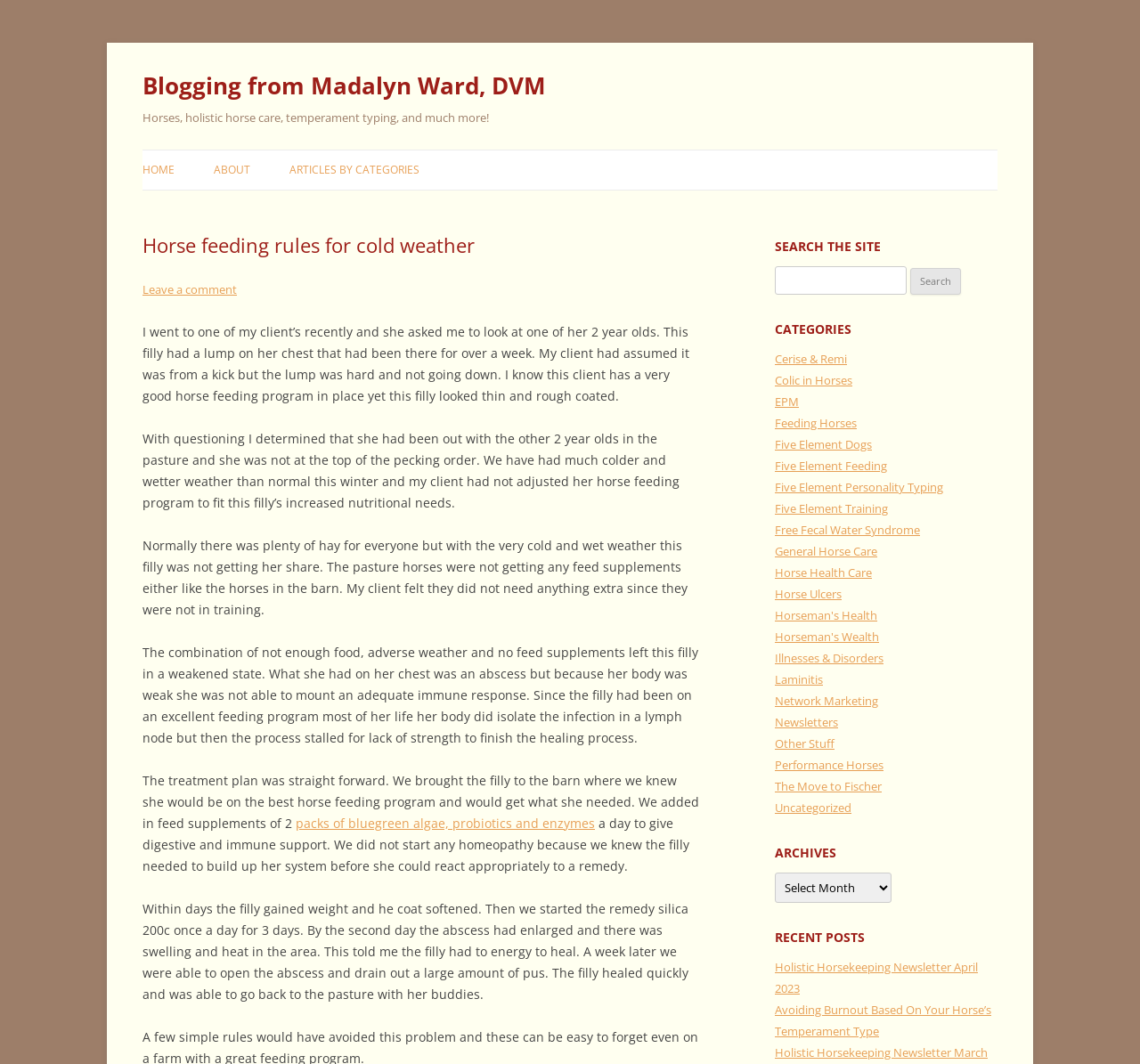What is the condition of the filly's coat?
By examining the image, provide a one-word or phrase answer.

Rough